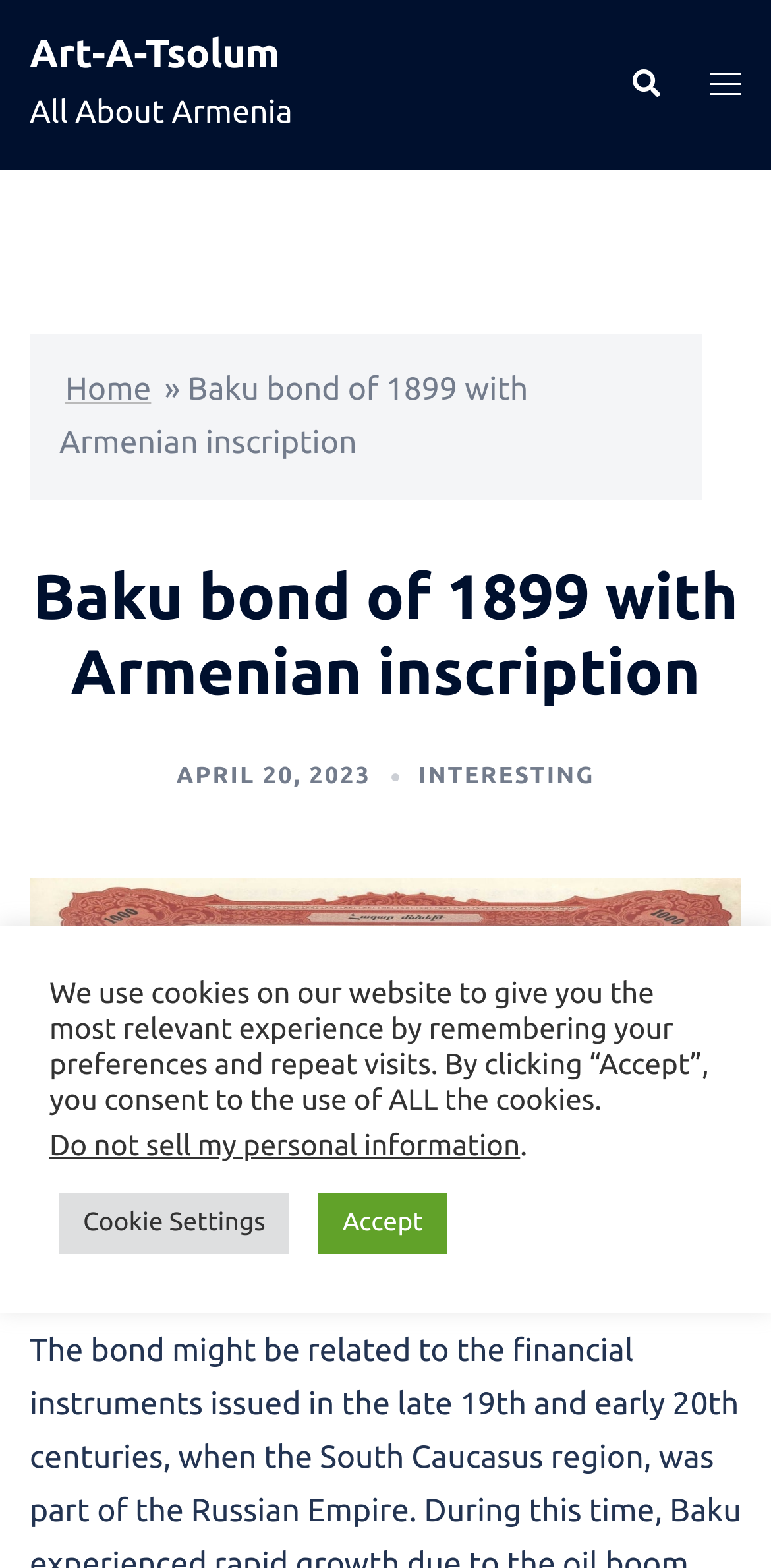Pinpoint the bounding box coordinates for the area that should be clicked to perform the following instruction: "go to home page".

[0.085, 0.237, 0.196, 0.26]